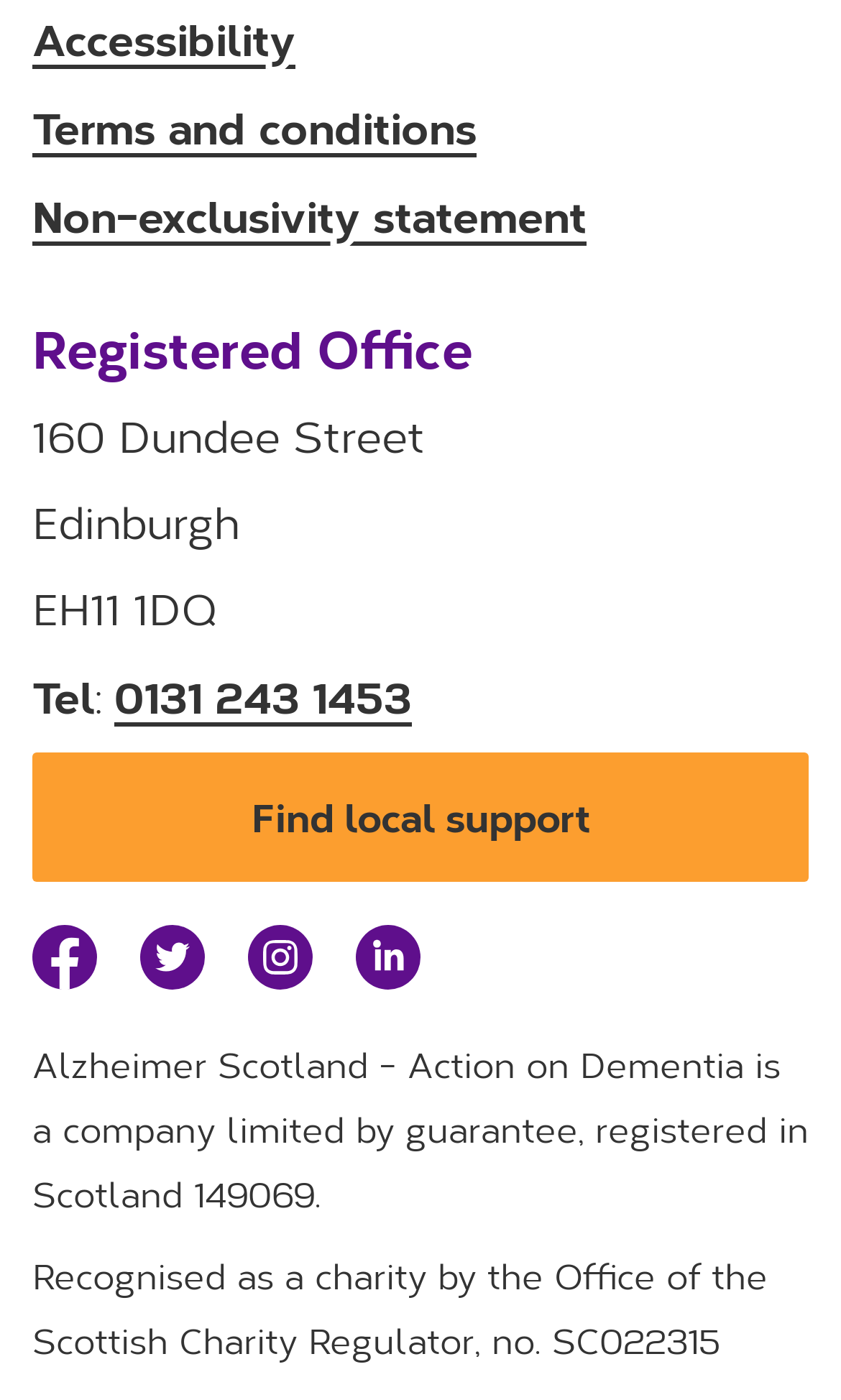What type of company is Alzheimer Scotland? Based on the image, give a response in one word or a short phrase.

Company limited by guarantee